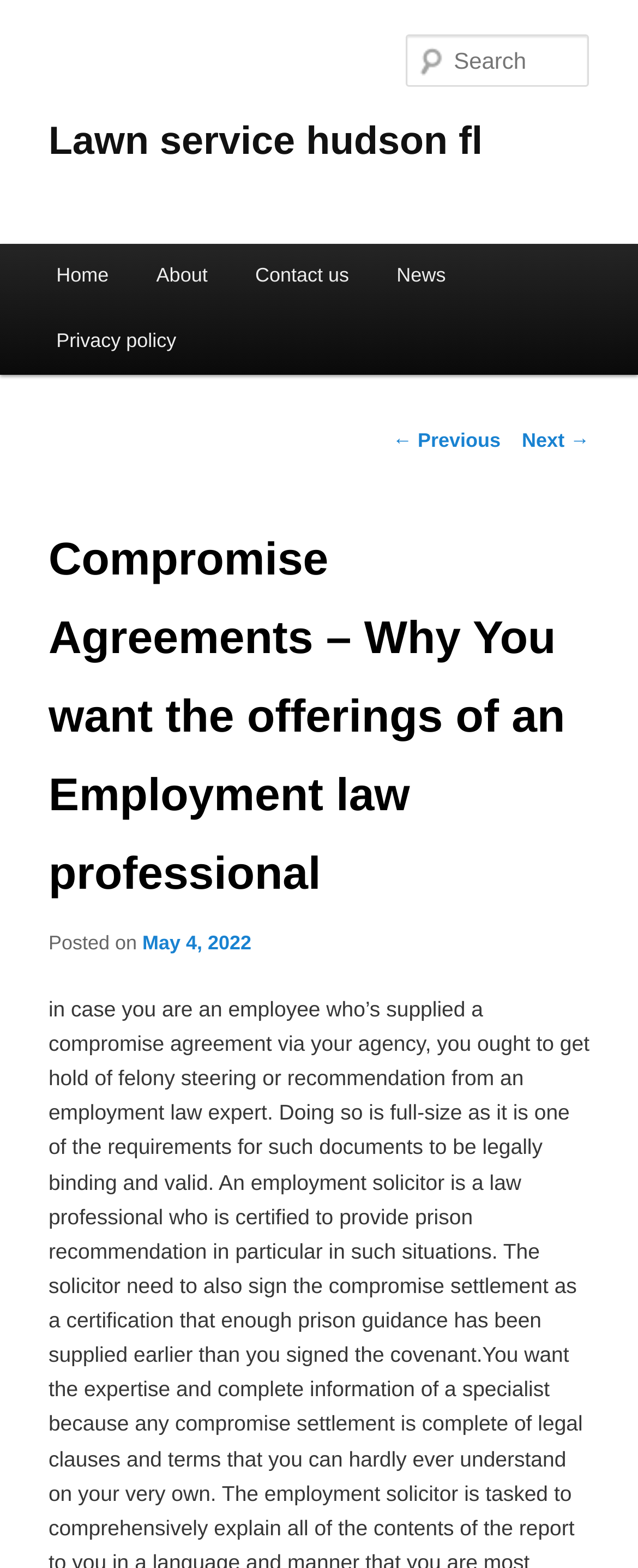Please identify the bounding box coordinates of the element's region that needs to be clicked to fulfill the following instruction: "Learn about the company". The bounding box coordinates should consist of four float numbers between 0 and 1, i.e., [left, top, right, bottom].

[0.208, 0.155, 0.363, 0.197]